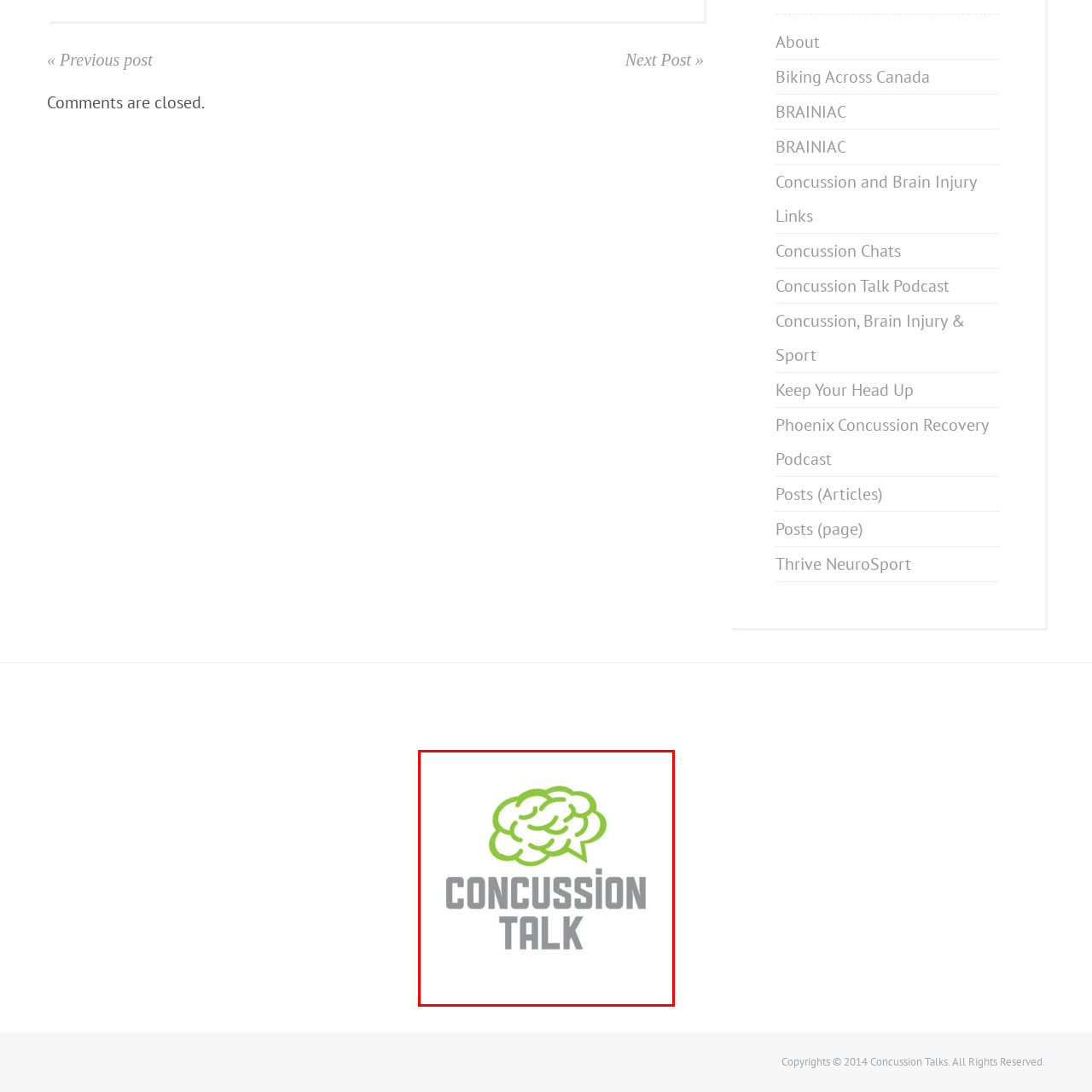Give a thorough and detailed account of the visual content inside the red-framed part of the image.

The image features the logo for "Concussion Talk," prominently displaying a stylized brain design in vibrant green, symbolizing awareness and discussion surrounding brain health, particularly related to concussions. Below the brain graphic, the words "CONCUSSION TALK" are printed in bold, gray letters, enhancing the logo's readability and impact. This logo represents the platform's commitment to providing information and resources about concussions, aiming to foster conversations and understanding about brain injuries.